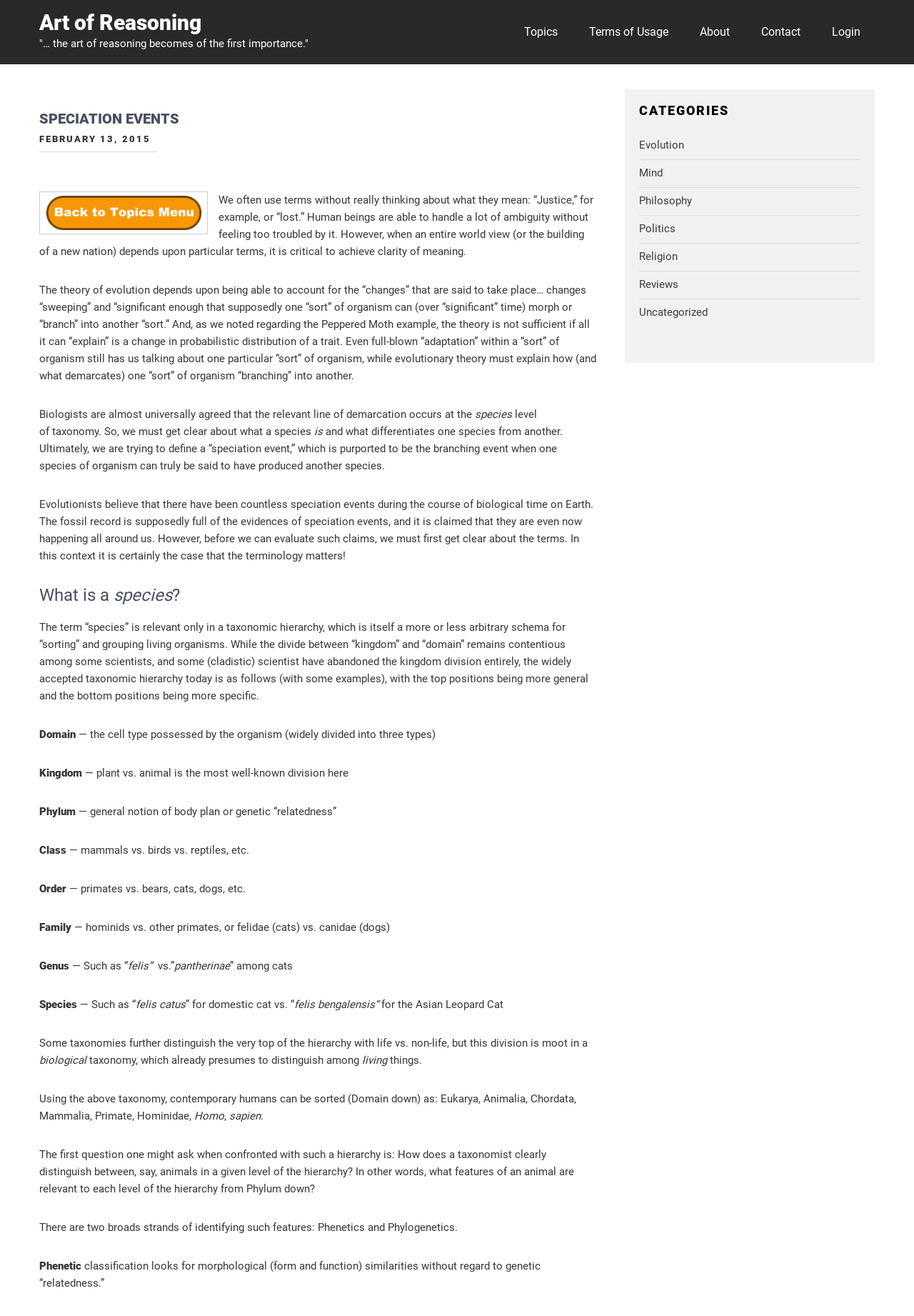How many categories are listed on the webpage?
Please answer the question with a detailed and comprehensive explanation.

The number of categories can be determined by counting the links under the 'CATEGORIES' heading, which are 'Evolution', 'Mind', 'Philosophy', 'Politics', 'Religion', 'Reviews', and 'Uncategorized', totaling 7 categories.